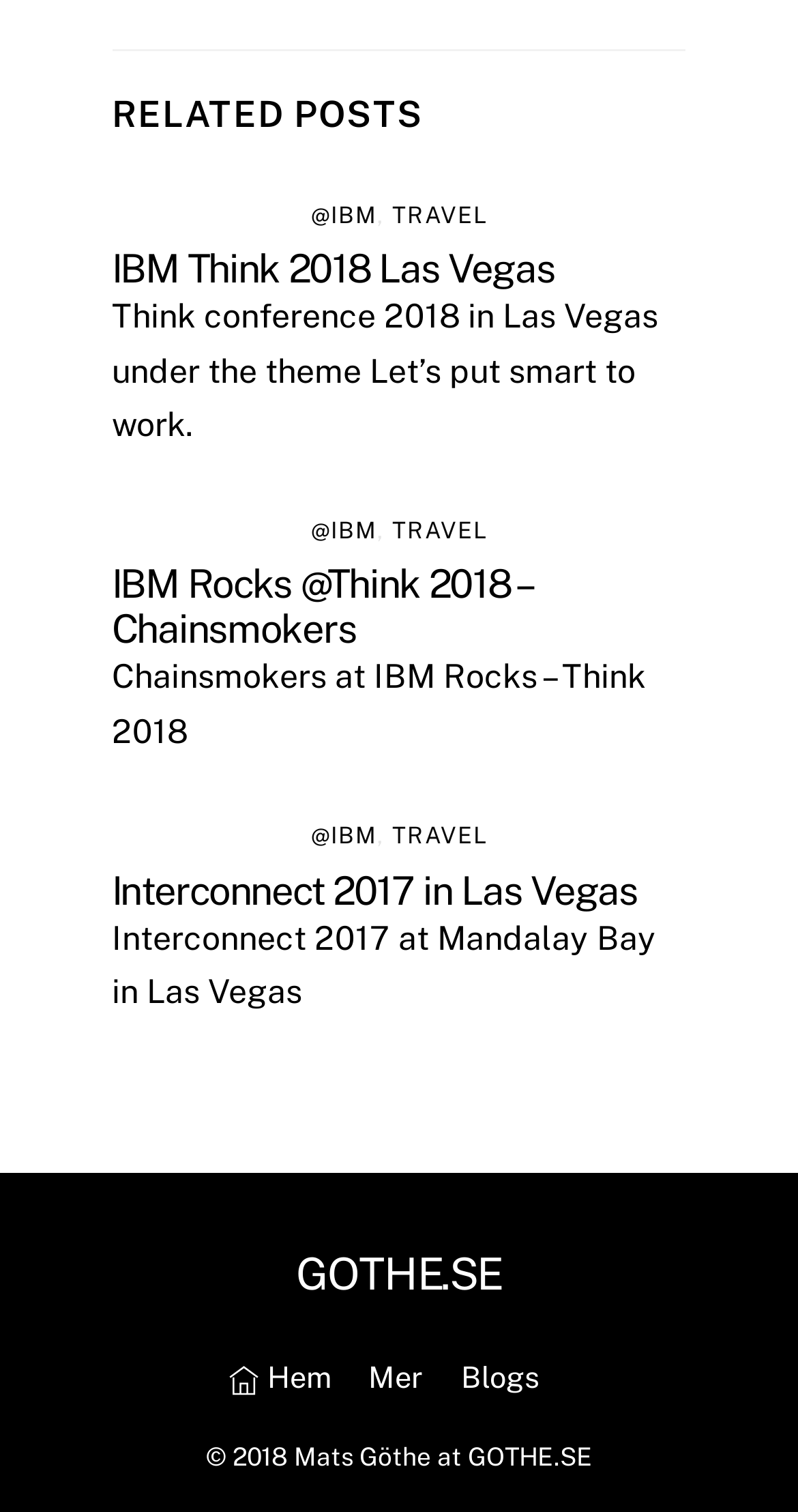Please identify the bounding box coordinates of the element's region that needs to be clicked to fulfill the following instruction: "Click on the 'Conservatory Furnitures' link at the top left". The bounding box coordinates should consist of four float numbers between 0 and 1, i.e., [left, top, right, bottom].

None